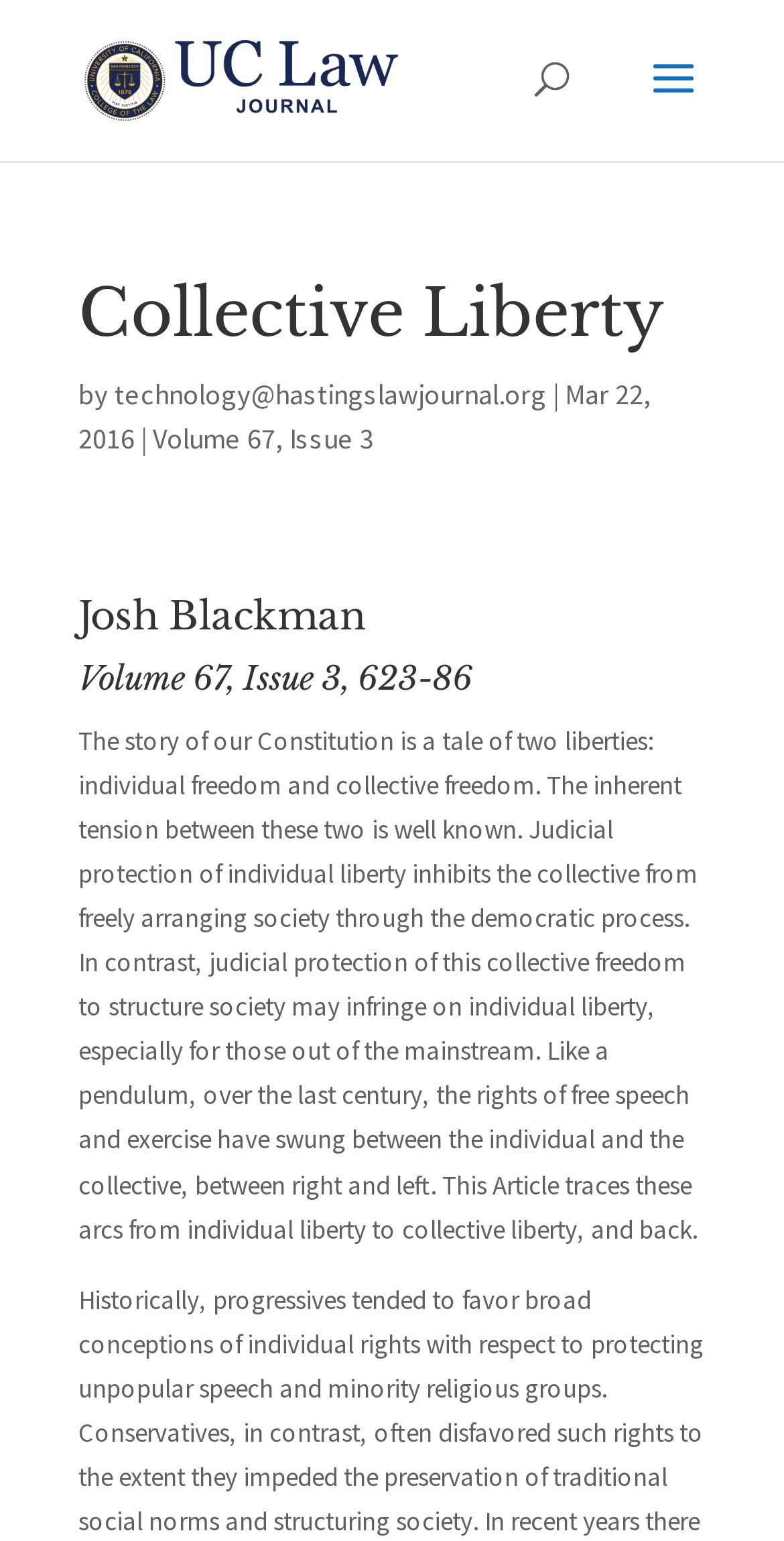Given the element description, predict the bounding box coordinates in the format (top-left x, top-left y, bottom-right x, bottom-right y). Make sure all values are between 0 and 1. Here is the element description: alt="UC Law Journal"

[0.108, 0.039, 0.508, 0.062]